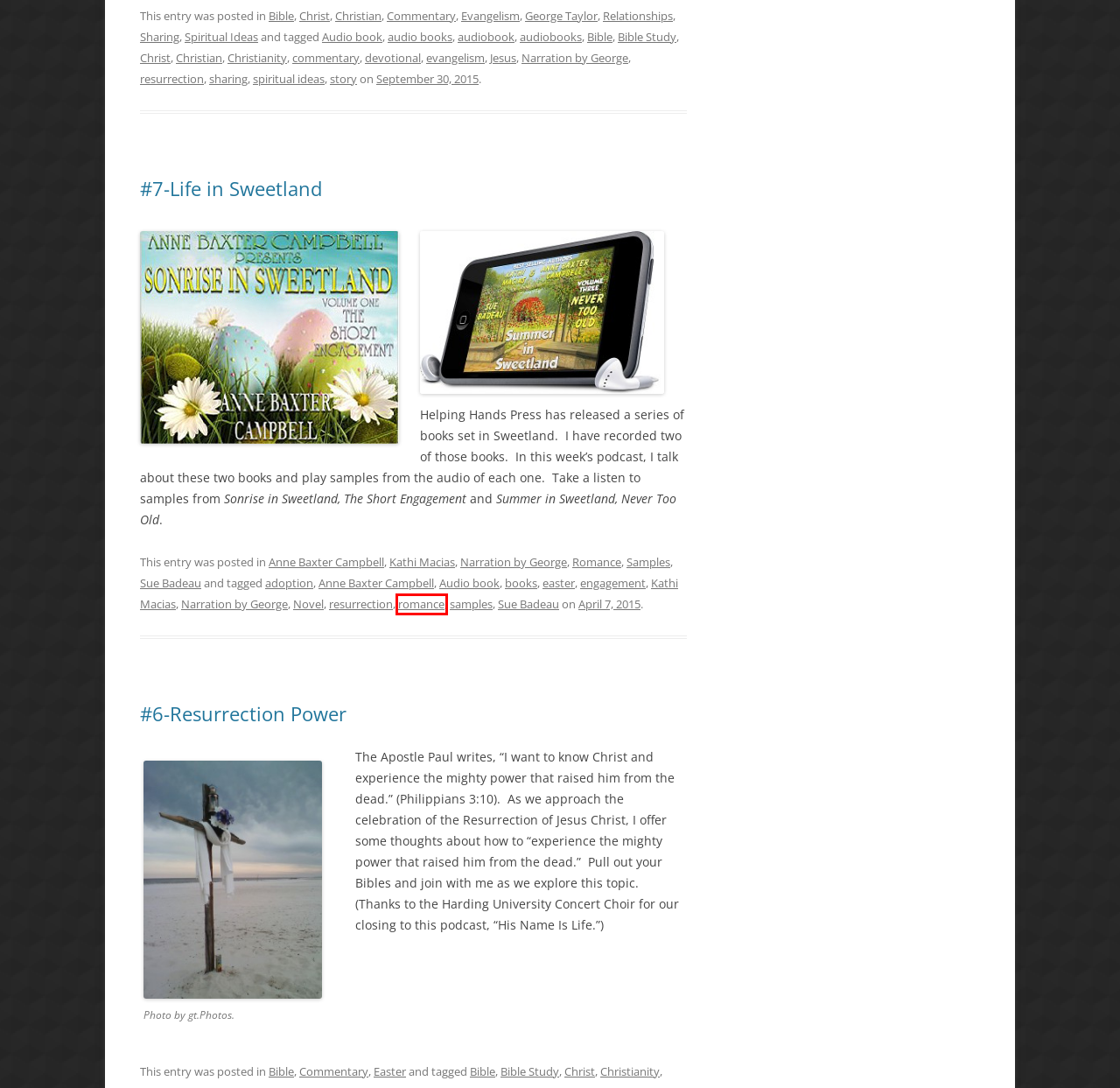Analyze the screenshot of a webpage that features a red rectangle bounding box. Pick the webpage description that best matches the new webpage you would see after clicking on the element within the red bounding box. Here are the candidates:
A. evangelism | Narration by George!
B. Romance | Narration by George!
C. romance | Narration by George!
D. Sharing | Narration by George!
E. #7-Life in Sweetland | Narration by George!
F. #30-FAQ: How Can I Know that God Exists? | Narration by George!
G. Sue Badeau | Narration by George!
H. books | Narration by George!

C